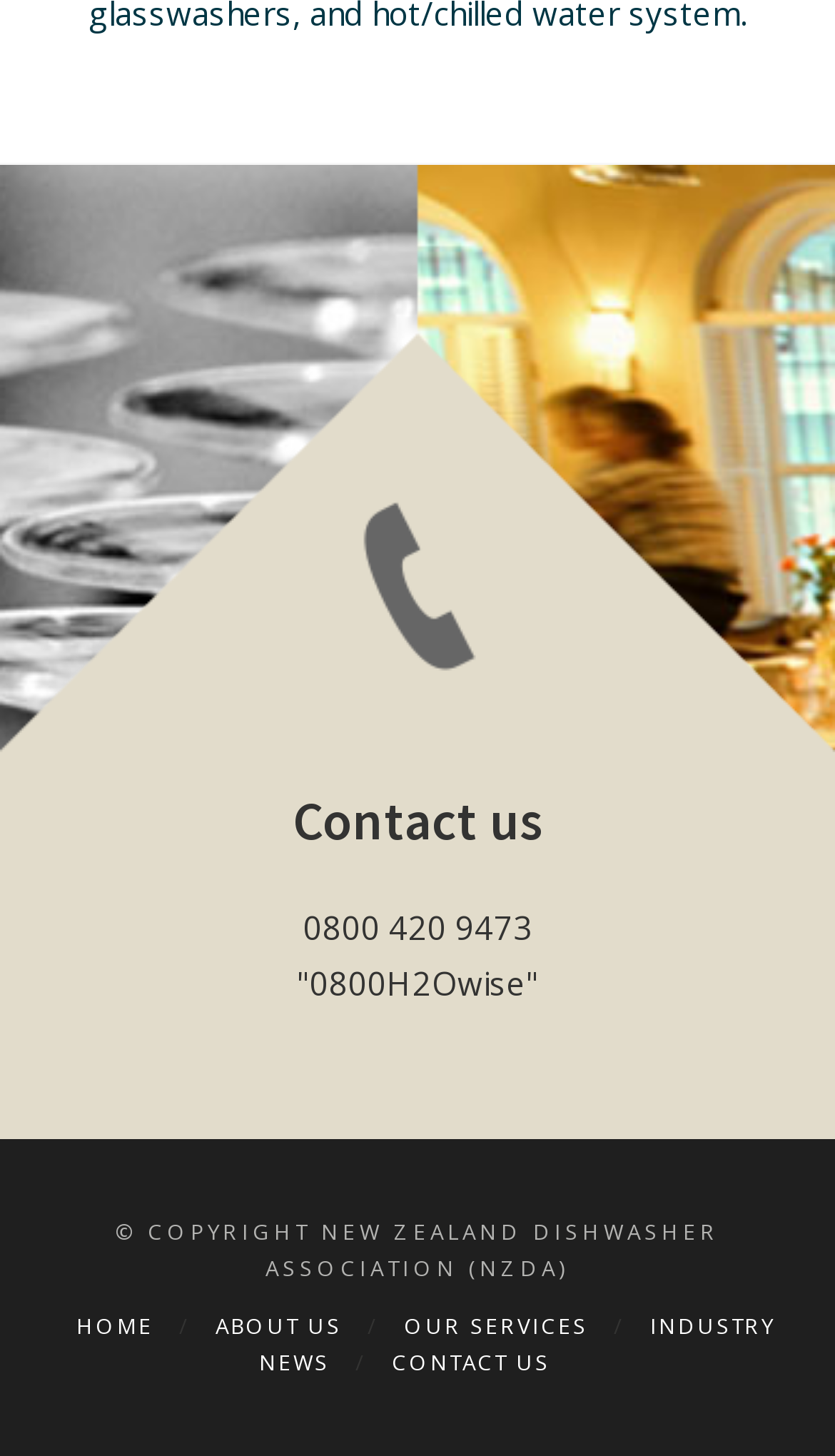What are the main sections of the webpage?
Answer the question with a detailed and thorough explanation.

I found the main sections of the webpage by looking at the links at the bottom of the page. There are five links: 'HOME', 'ABOUT US', 'OUR SERVICES', 'INDUSTRY NEWS', and 'CONTACT US', which suggest the main sections of the webpage.